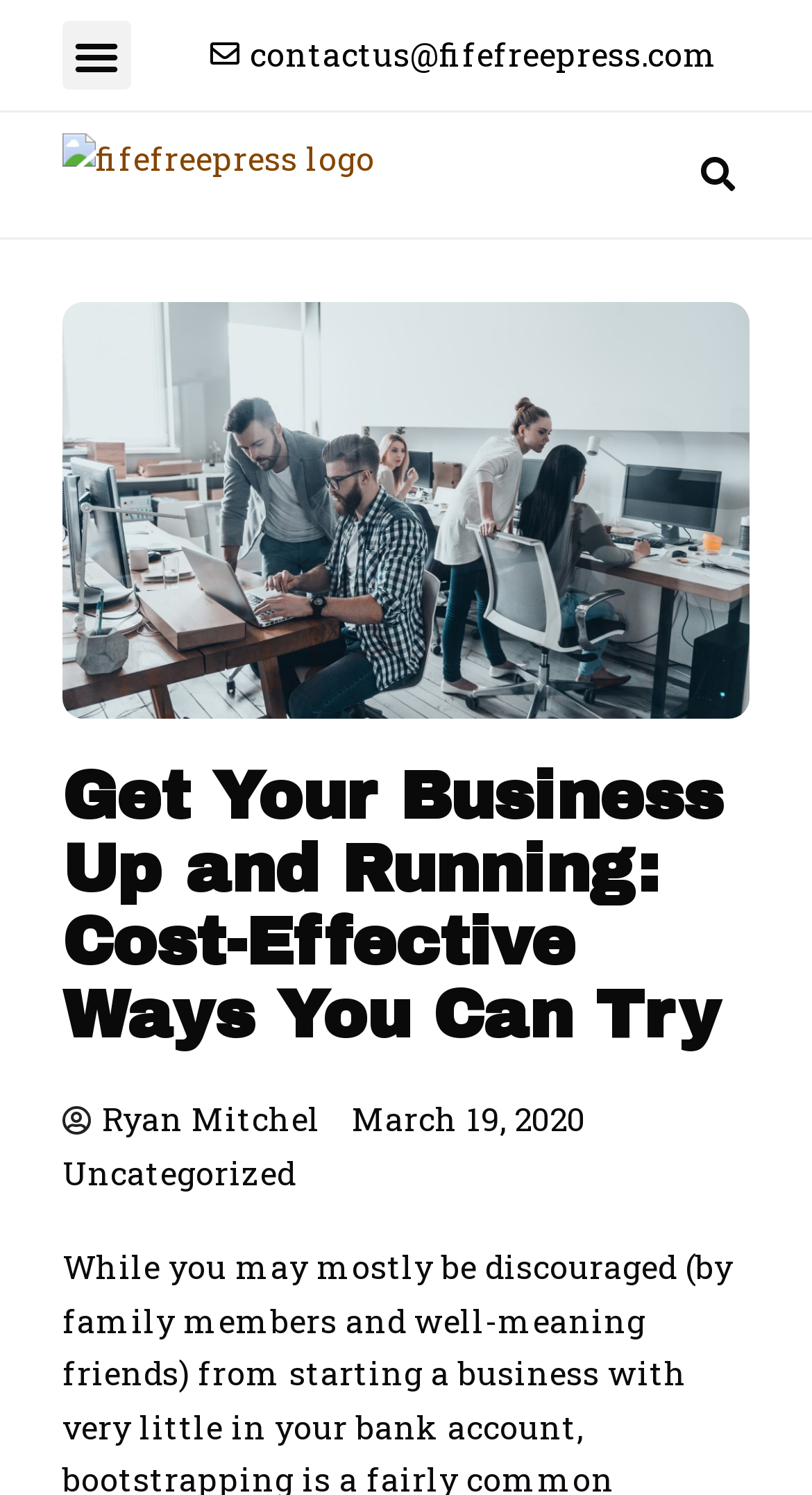Using the element description: "alt="fifefreepress logo"", determine the bounding box coordinates for the specified UI element. The coordinates should be four float numbers between 0 and 1, [left, top, right, bottom].

[0.077, 0.089, 0.628, 0.145]